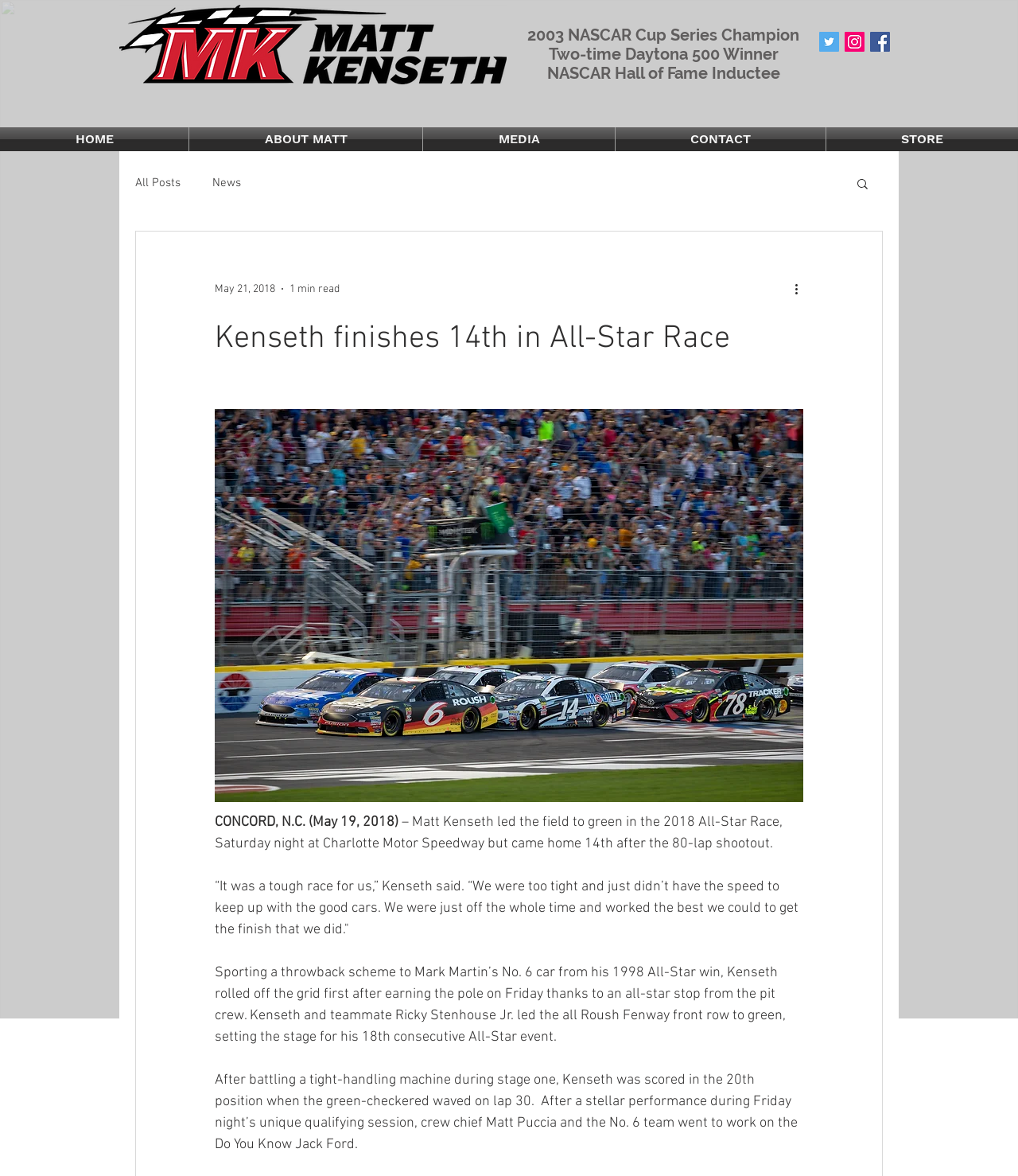Refer to the image and answer the question with as much detail as possible: What is the name of Matt Kenseth's teammate?

According to the webpage, Matt Kenseth's teammate is Ricky Stenhouse Jr., as they led the all Roush Fenway front row to green in the 2018 All-Star Race.